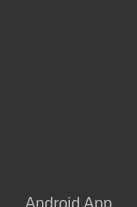Detail all significant aspects of the image you see.

The image prominently displays the label "Android App" against a subtle dark background. This visual element likely represents a link or a button associated with an Android application, highlighting its availability or features. This label is part of a collection of app icons, which suggests a broader context relating to various platforms, including iPhone, PS4, and Xbox apps, aimed at informing users about different gaming or application options available for mobile and console devices.